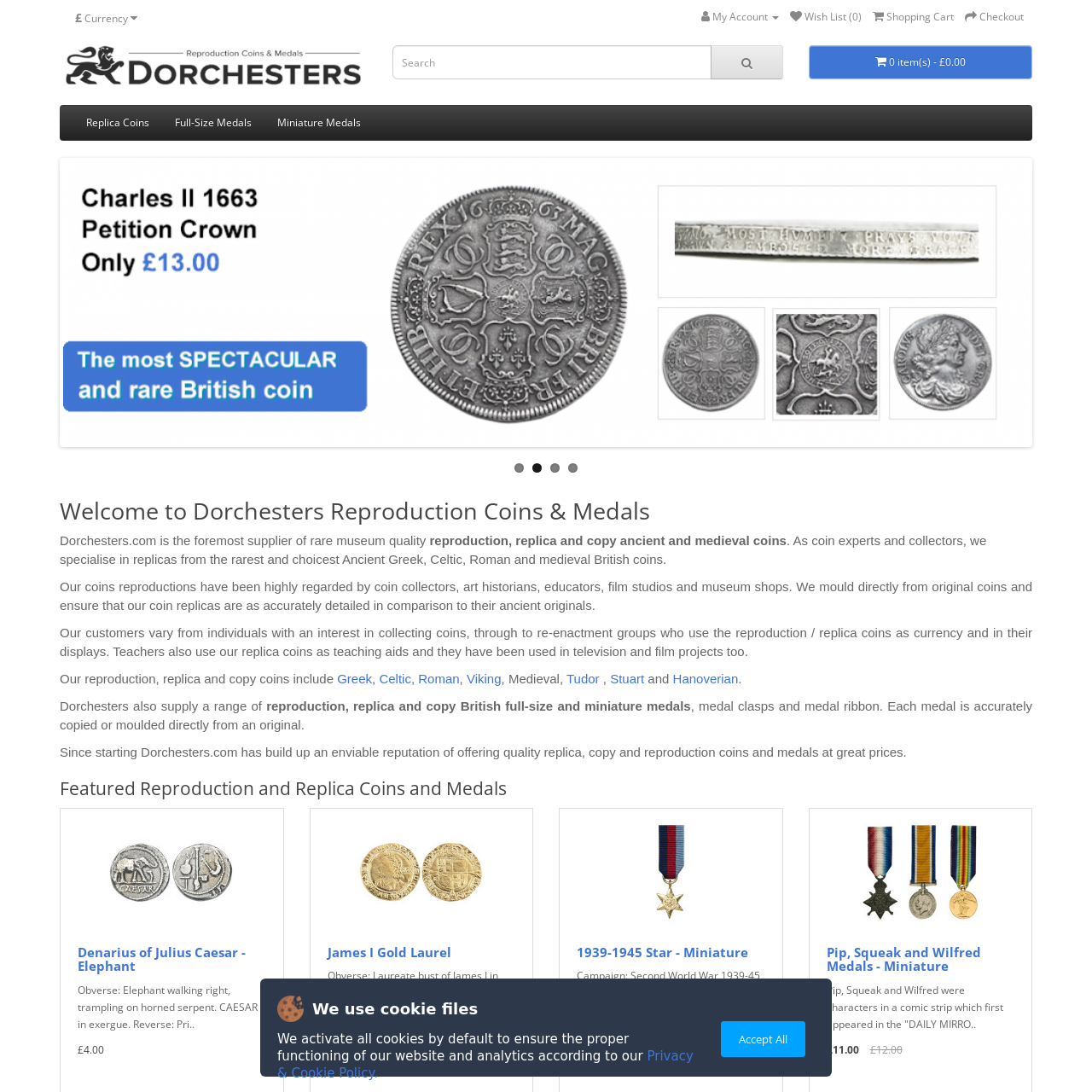Use the image within the highlighted red box to answer the following question with a single word or phrase:
What is the specialty of the Dorchesters website?

Reproduction and replica coins and medals